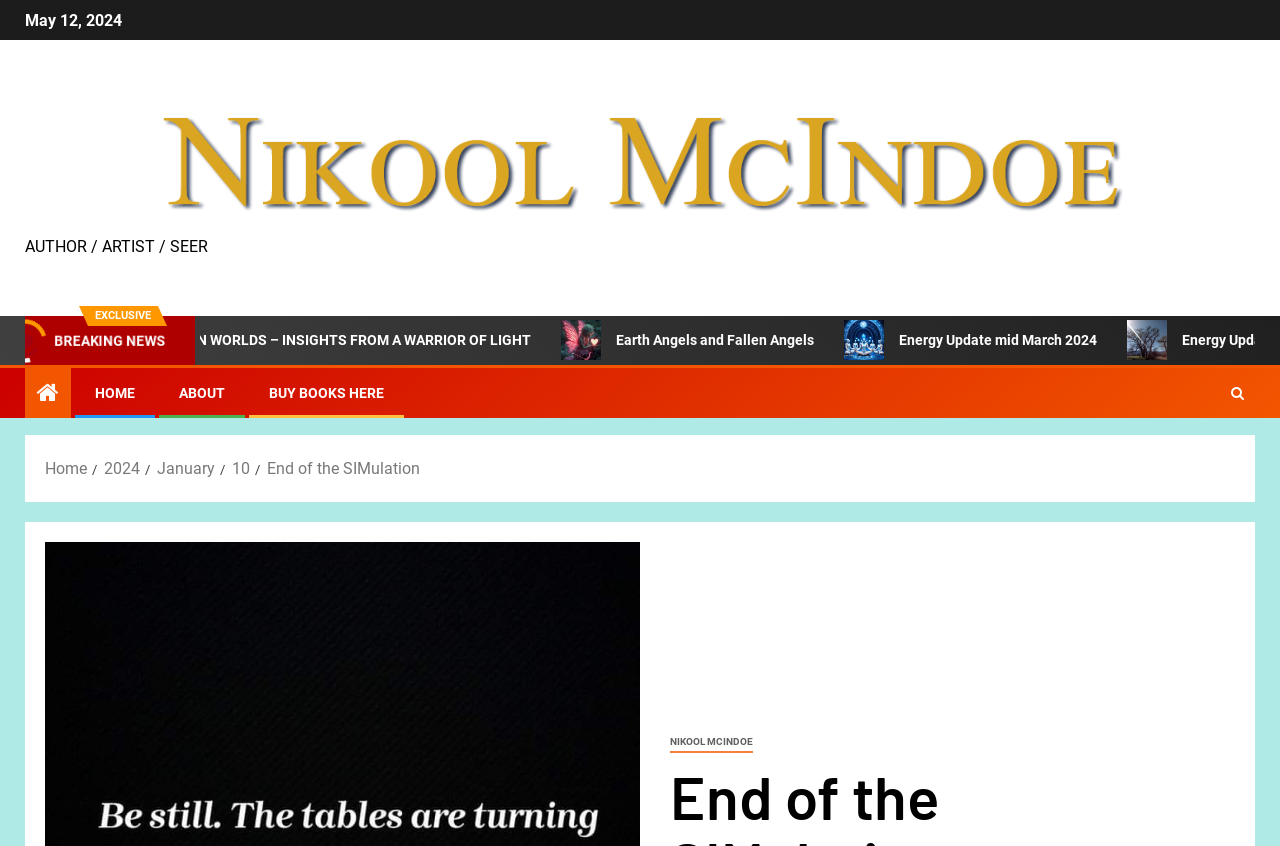Highlight the bounding box coordinates of the element you need to click to perform the following instruction: "Go to the 'ABOUT' page."

[0.14, 0.454, 0.176, 0.473]